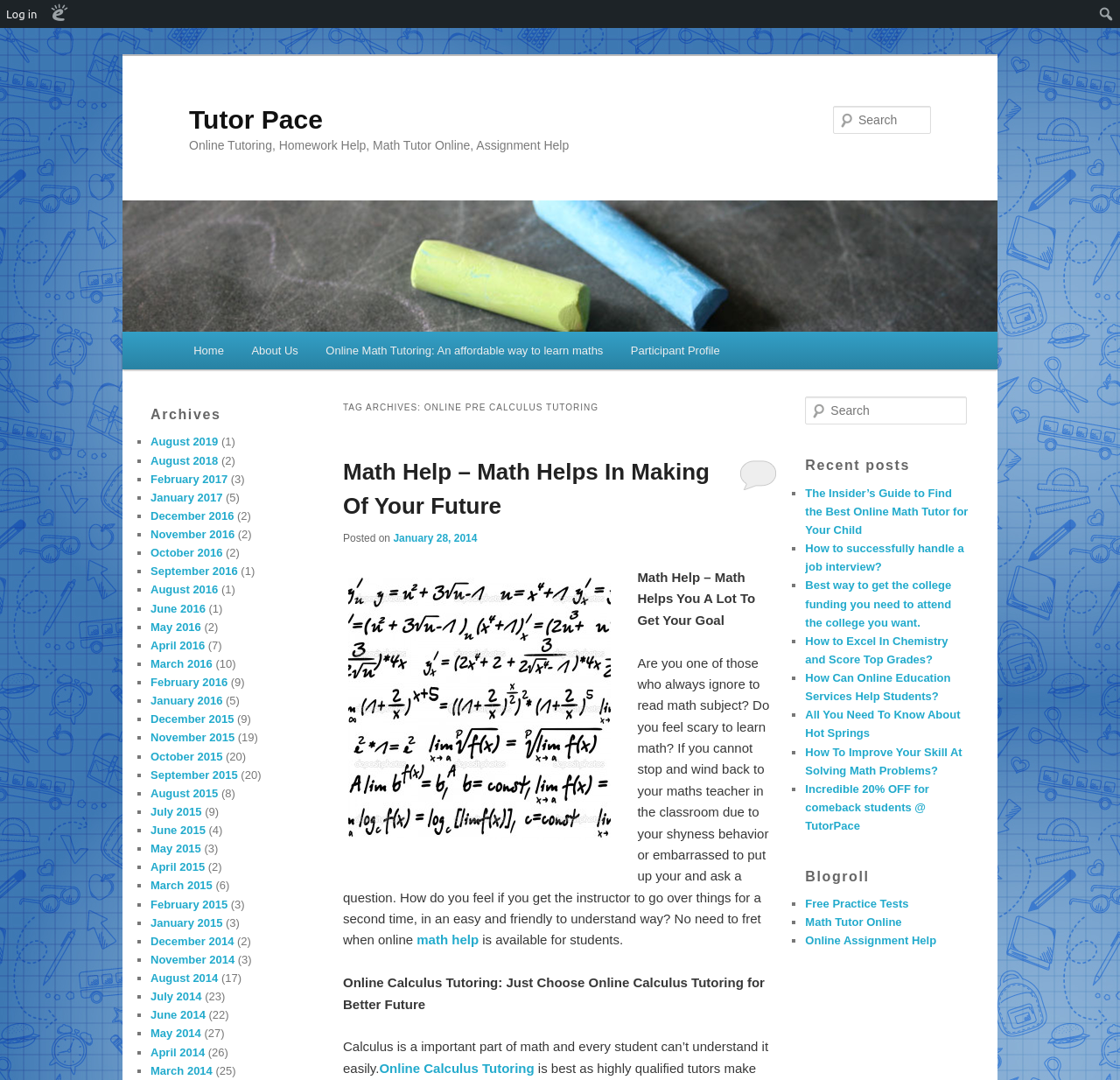Given the webpage screenshot, identify the bounding box of the UI element that matches this description: "parent_node: Search name="s" placeholder="Search"".

[0.744, 0.098, 0.831, 0.124]